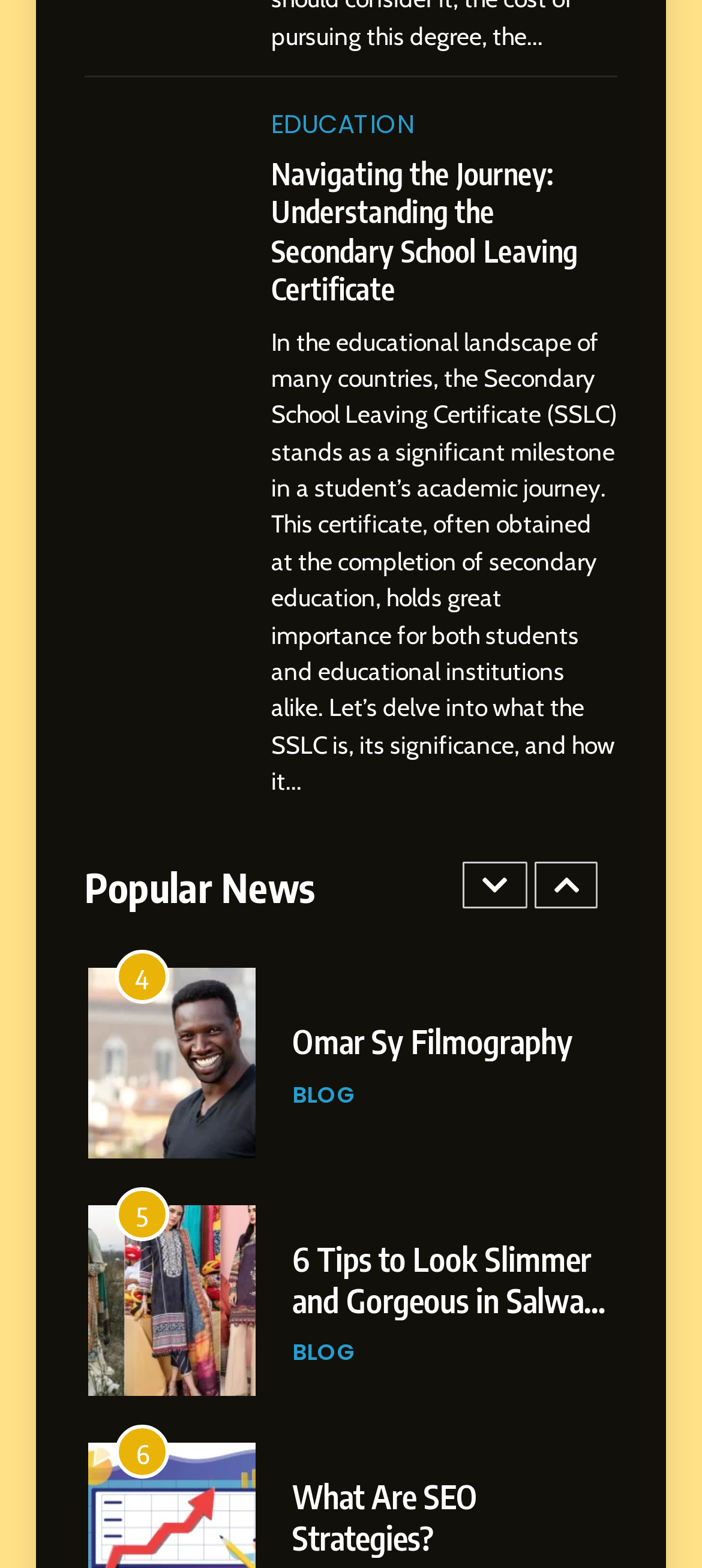What type of articles are listed under 'Popular News'?
Provide a thorough and detailed answer to the question.

The articles listed under 'Popular News' appear to be related to blog and digital marketing topics, as indicated by the headings and links such as '6 Tips to Look Slimmer and Gorgeous in Salwar Kameez Suits', 'What Are SEO Strategies?', and 'How to Create SEO Strategies for Modern Marketing', which suggest a focus on lifestyle and digital marketing topics.